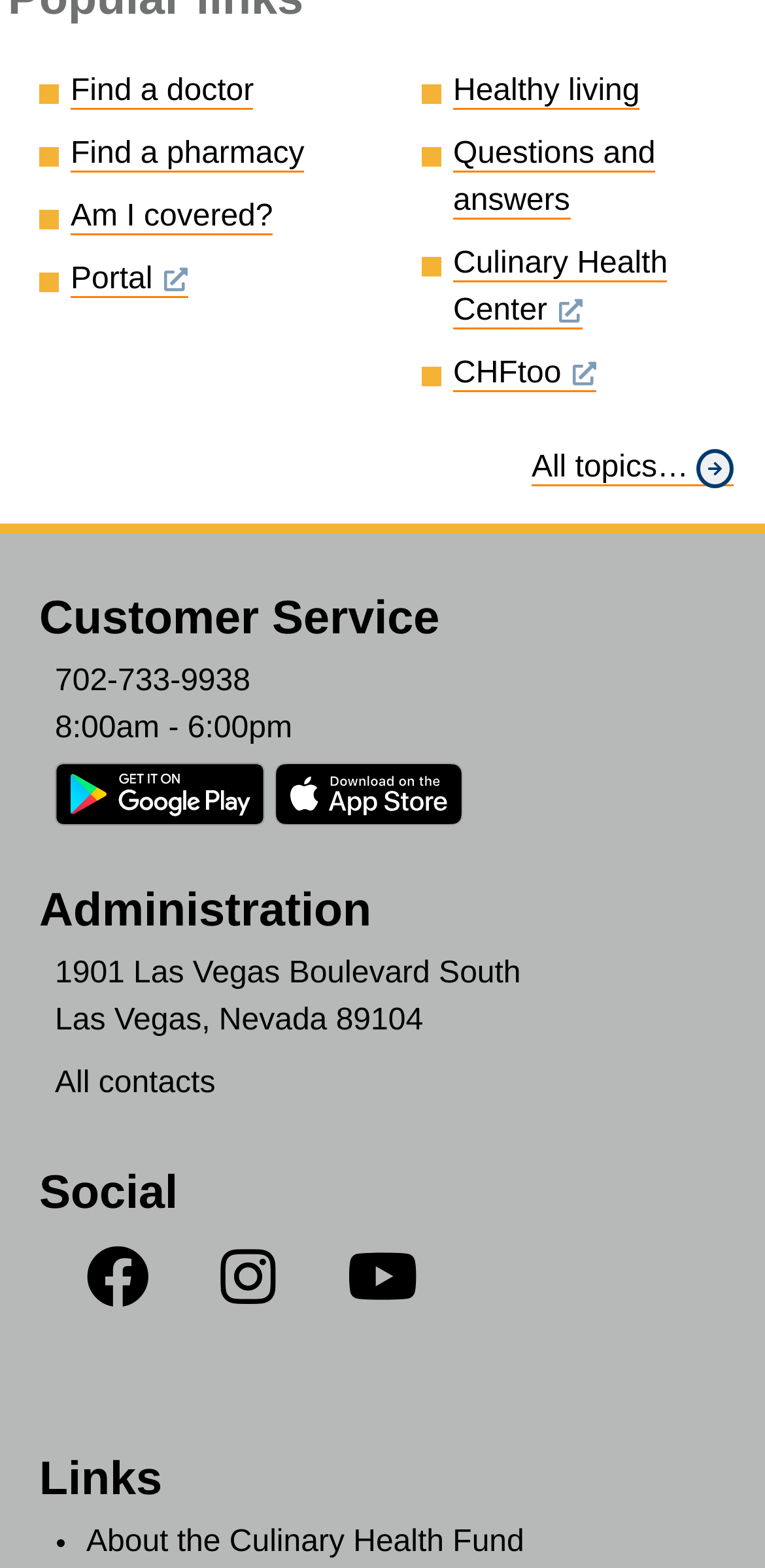Please identify the bounding box coordinates of the clickable region that I should interact with to perform the following instruction: "Contact customer service". The coordinates should be expressed as four float numbers between 0 and 1, i.e., [left, top, right, bottom].

[0.072, 0.425, 0.327, 0.445]